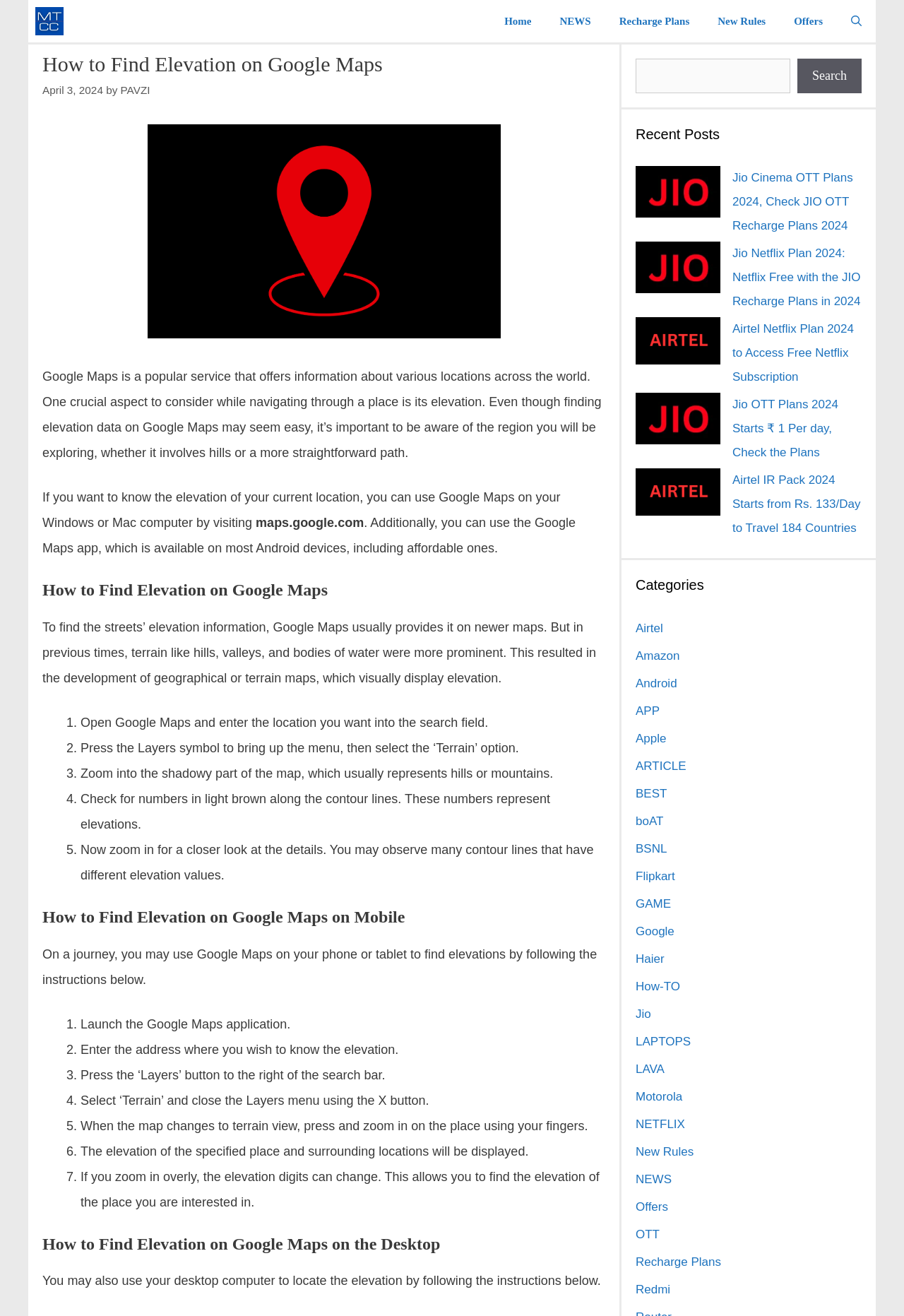Specify the bounding box coordinates of the area to click in order to execute this command: 'Click on the 'Jio Cinema OTT Plans 2024' link'. The coordinates should consist of four float numbers ranging from 0 to 1, and should be formatted as [left, top, right, bottom].

[0.81, 0.13, 0.944, 0.177]